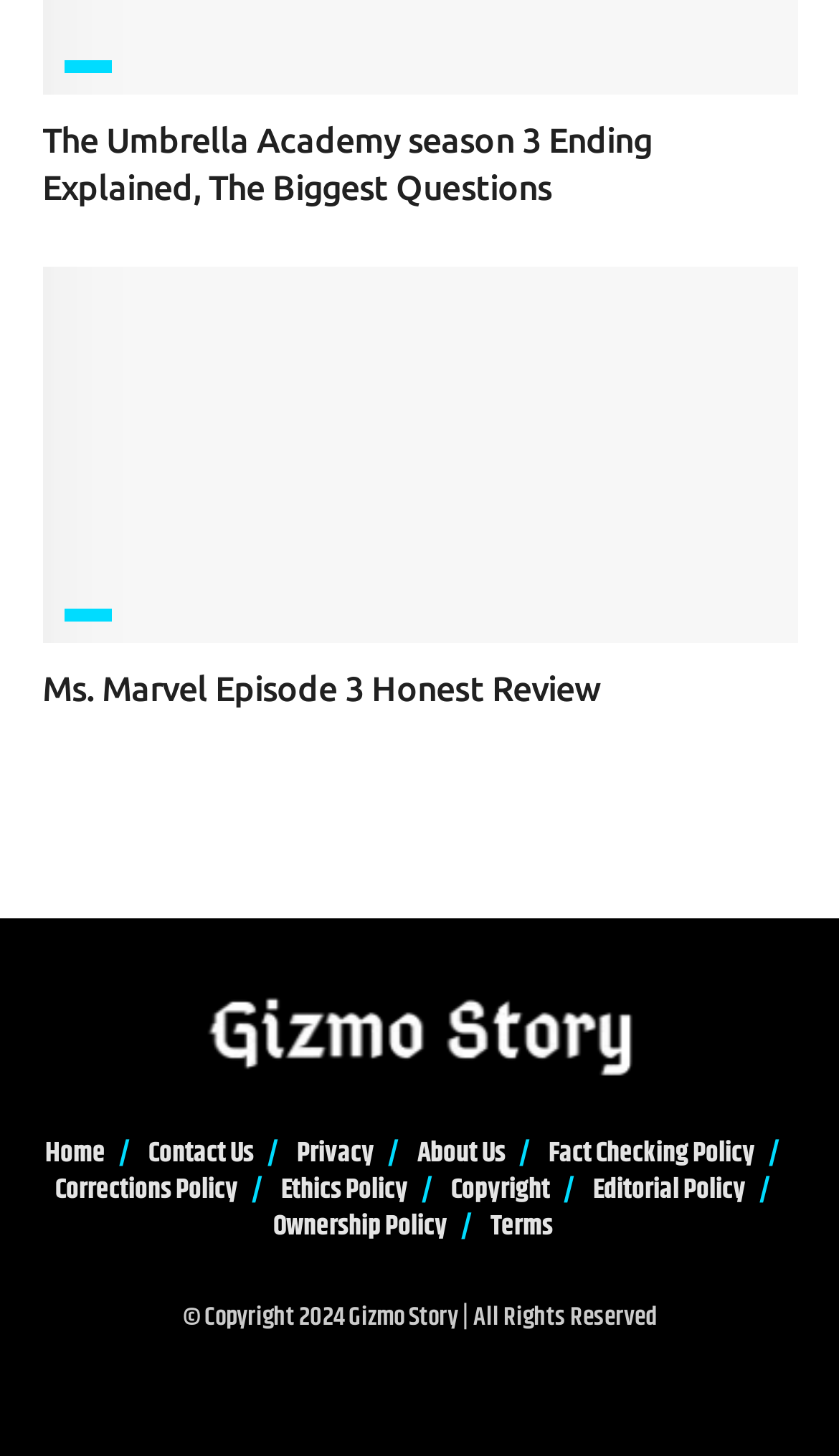How many images are there on the webpage?
Refer to the screenshot and answer in one word or phrase.

1